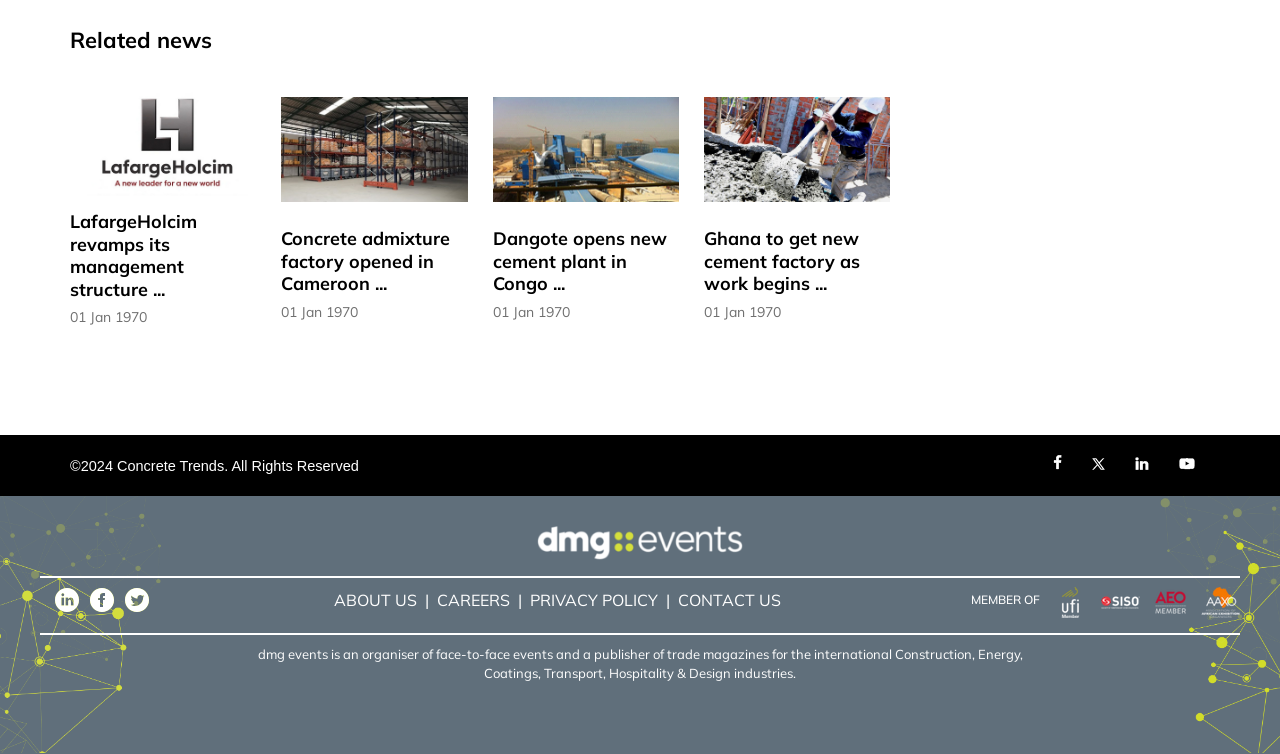Find the bounding box of the web element that fits this description: "alt="image"".

[0.385, 0.249, 0.53, 0.273]